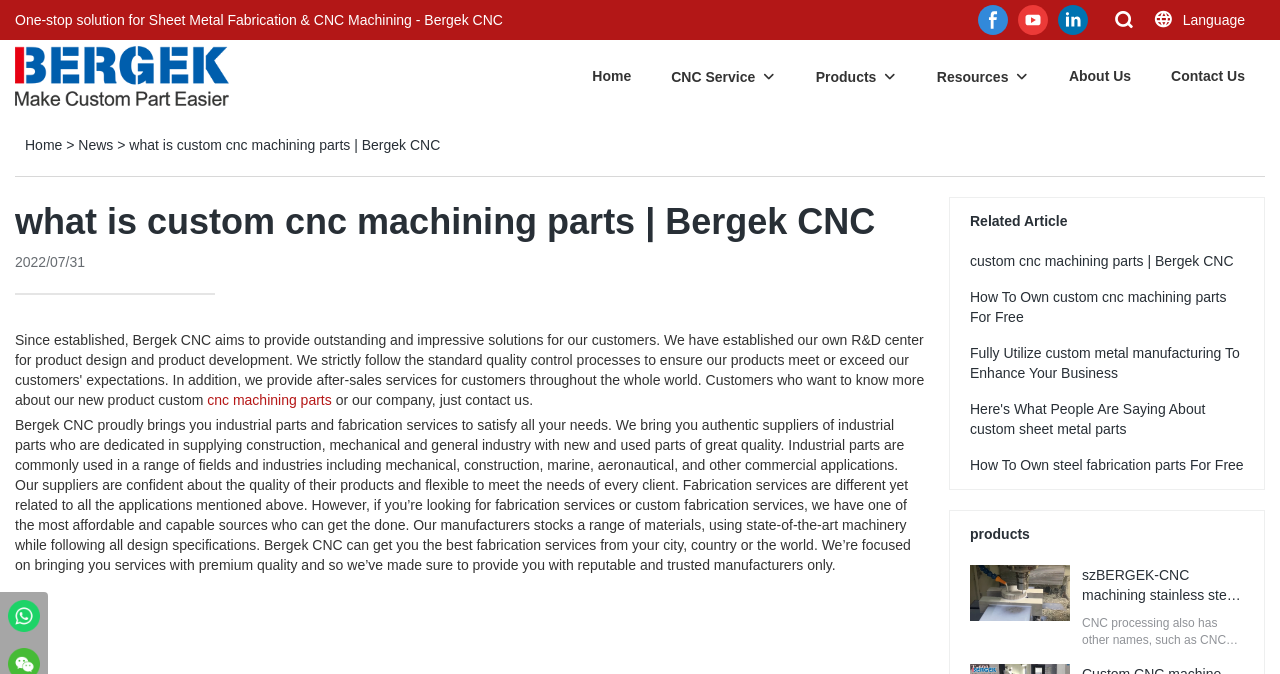Could you specify the bounding box coordinates for the clickable section to complete the following instruction: "Read the article about custom cnc machining parts"?

[0.162, 0.581, 0.259, 0.605]